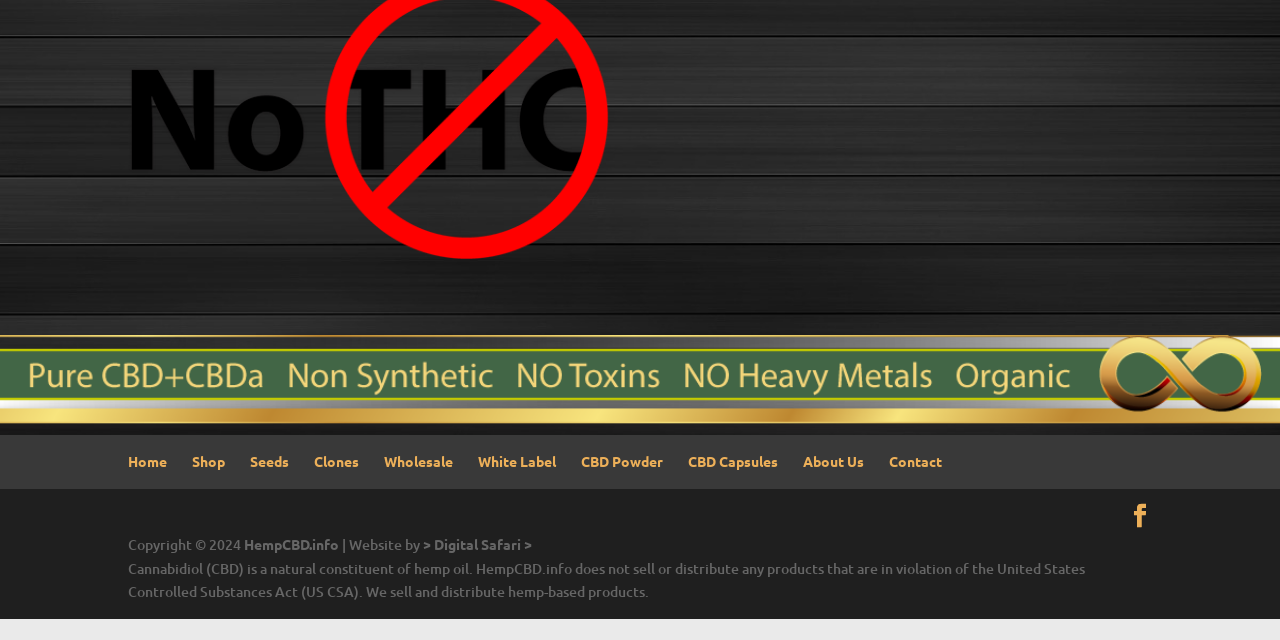Please determine the bounding box of the UI element that matches this description: CBD Capsules. The coordinates should be given as (top-left x, top-left y, bottom-right x, bottom-right y), with all values between 0 and 1.

[0.538, 0.707, 0.608, 0.735]